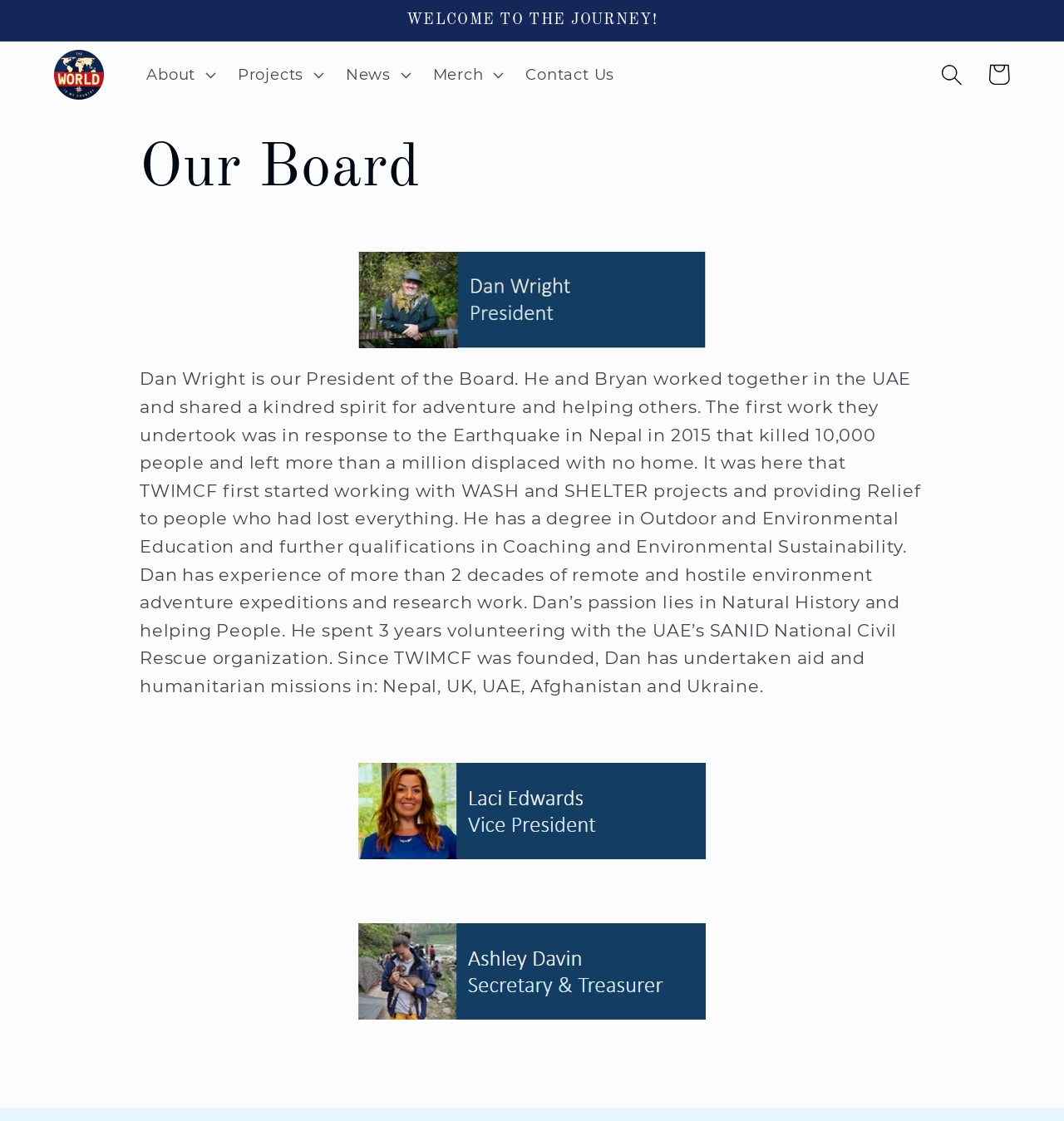Locate the bounding box coordinates of the clickable part needed for the task: "Click the TWIMCF link".

[0.043, 0.037, 0.105, 0.096]